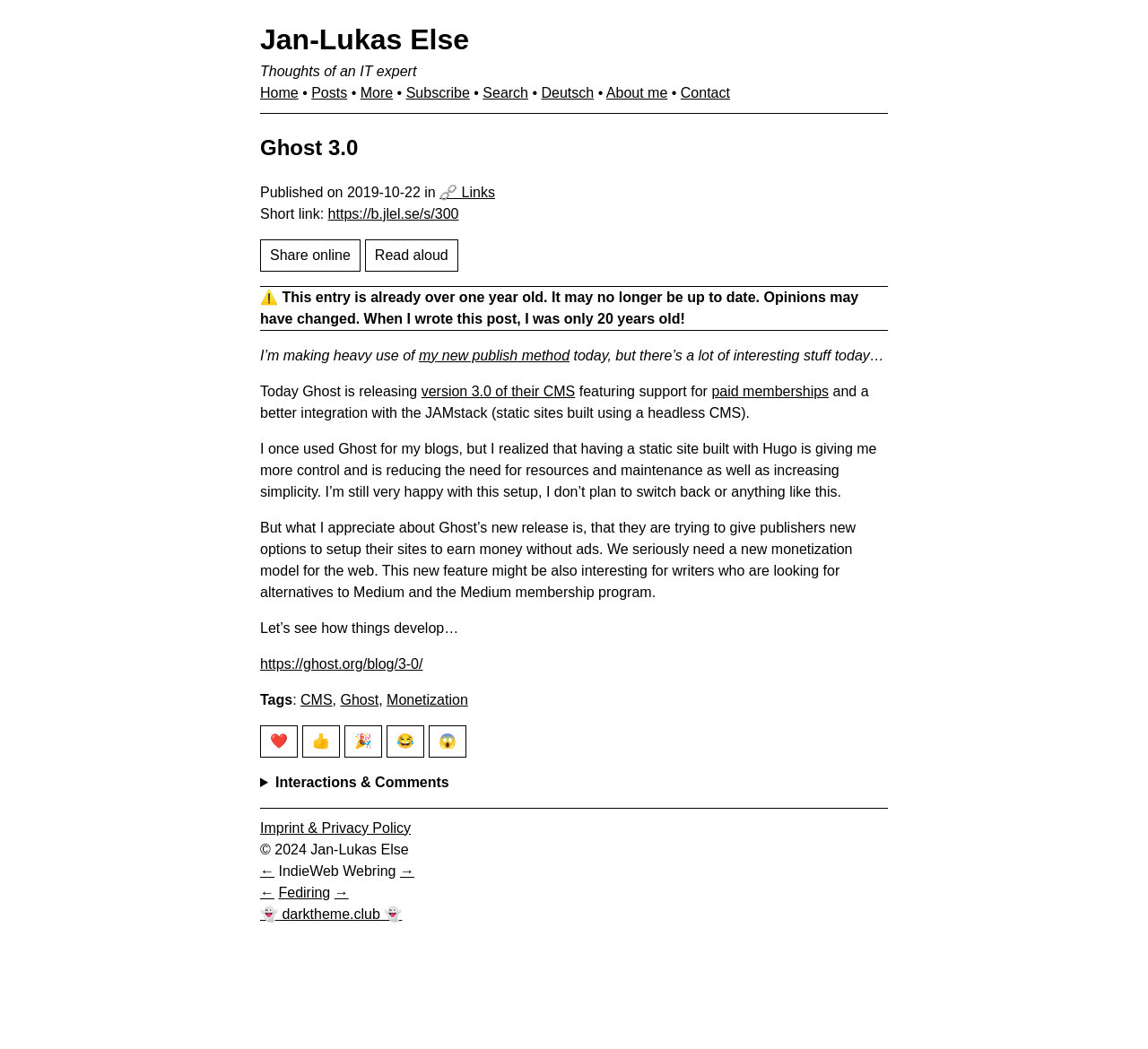Identify the bounding box coordinates of the section to be clicked to complete the task described by the following instruction: "View the imprint and privacy policy". The coordinates should be four float numbers between 0 and 1, formatted as [left, top, right, bottom].

[0.227, 0.782, 0.358, 0.796]